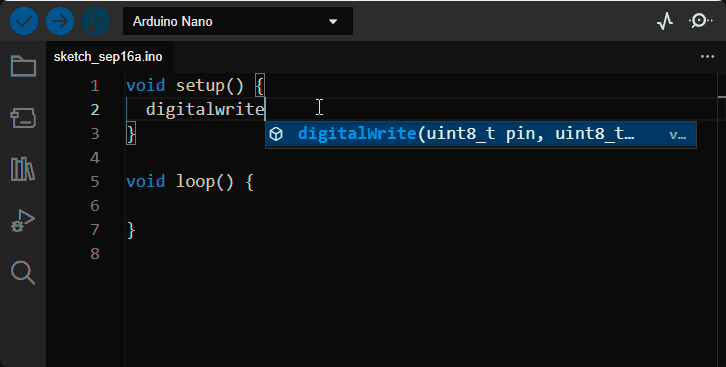What is the purpose of the autocomplete feature?
Answer the question with a thorough and detailed explanation.

The question asks about the purpose of the autocomplete feature visible in the code editor. According to the caption, this feature is designed to streamline coding by offering suggestions based on the context, significantly improving productivity and making coding more accessible, particularly for beginners.